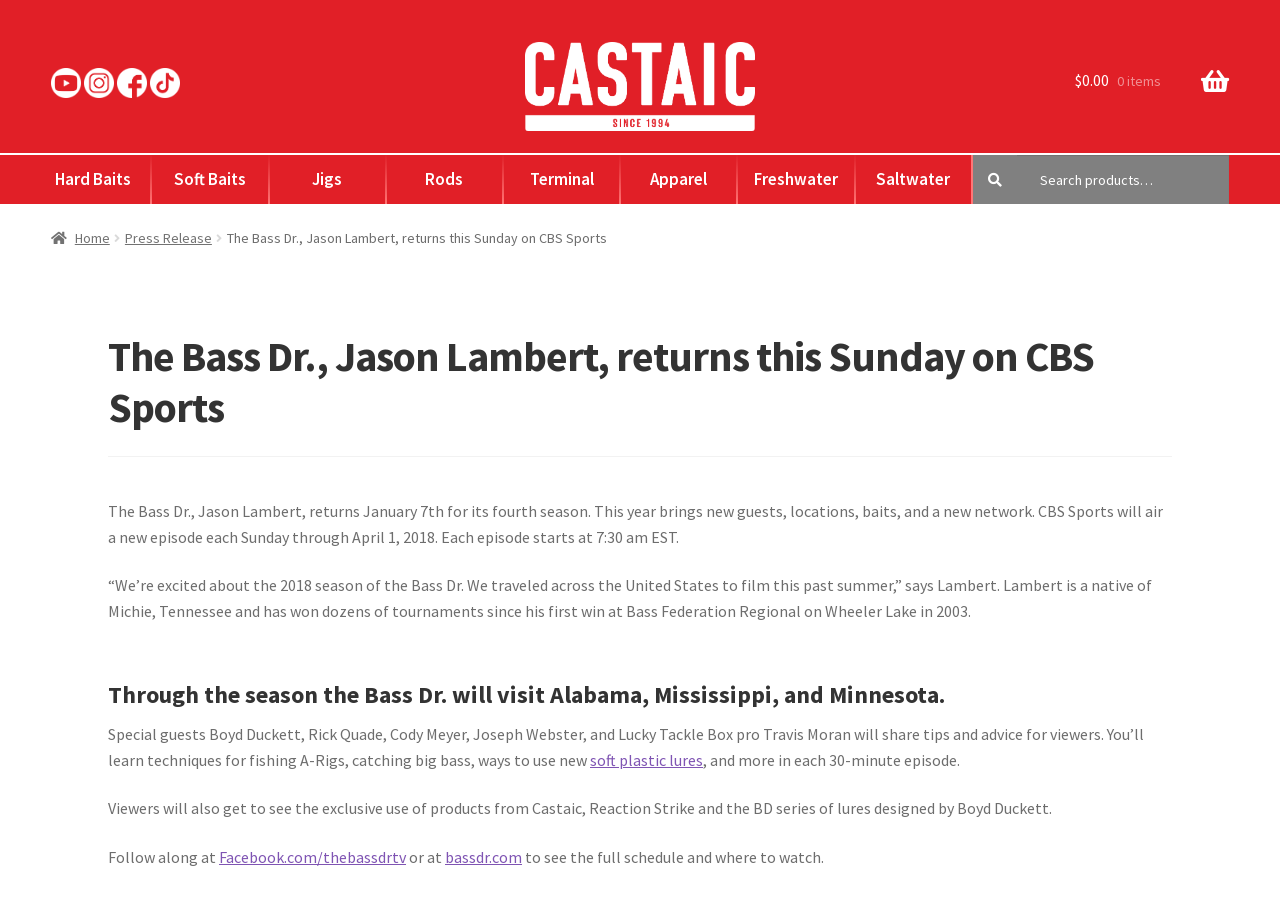What is the duration of each episode?
Look at the screenshot and respond with a single word or phrase.

30 minutes